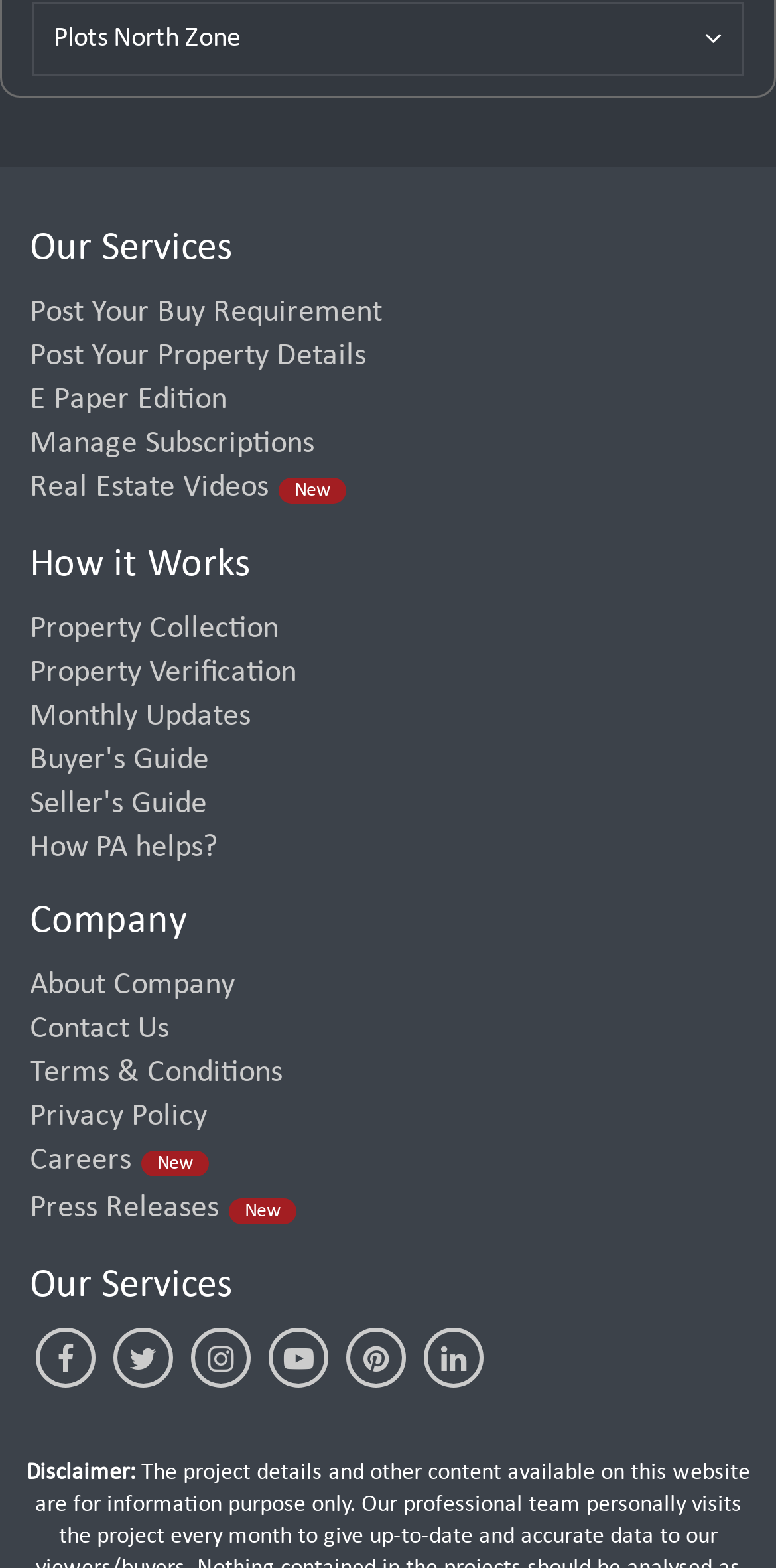Locate the UI element described by title="linkedin" and provide its bounding box coordinates. Use the format (top-left x, top-left y, bottom-right x, bottom-right y) with all values as floating point numbers between 0 and 1.

[0.546, 0.847, 0.623, 0.885]